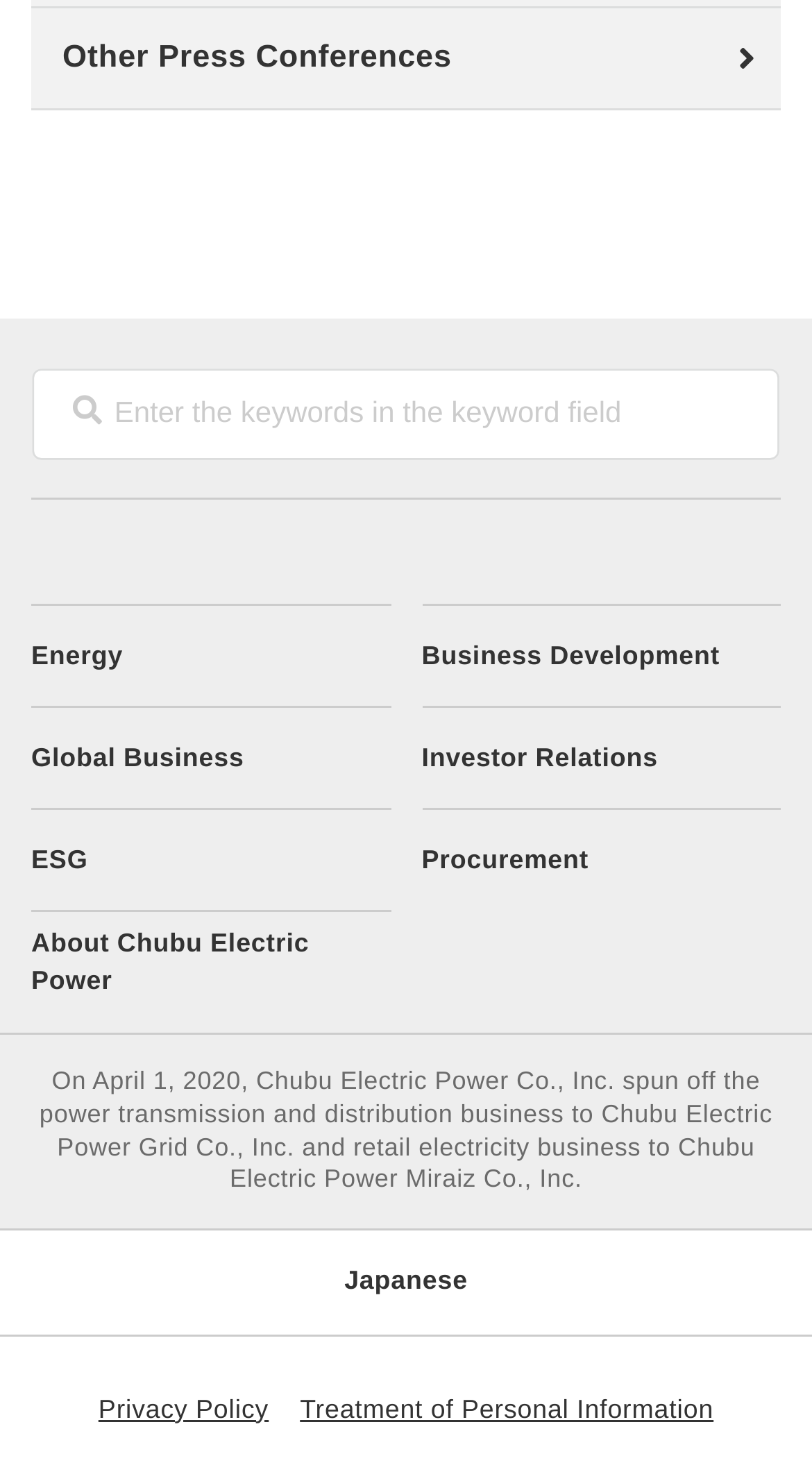Identify the bounding box of the UI component described as: "Privacy Policy".

[0.121, 0.944, 0.331, 0.971]